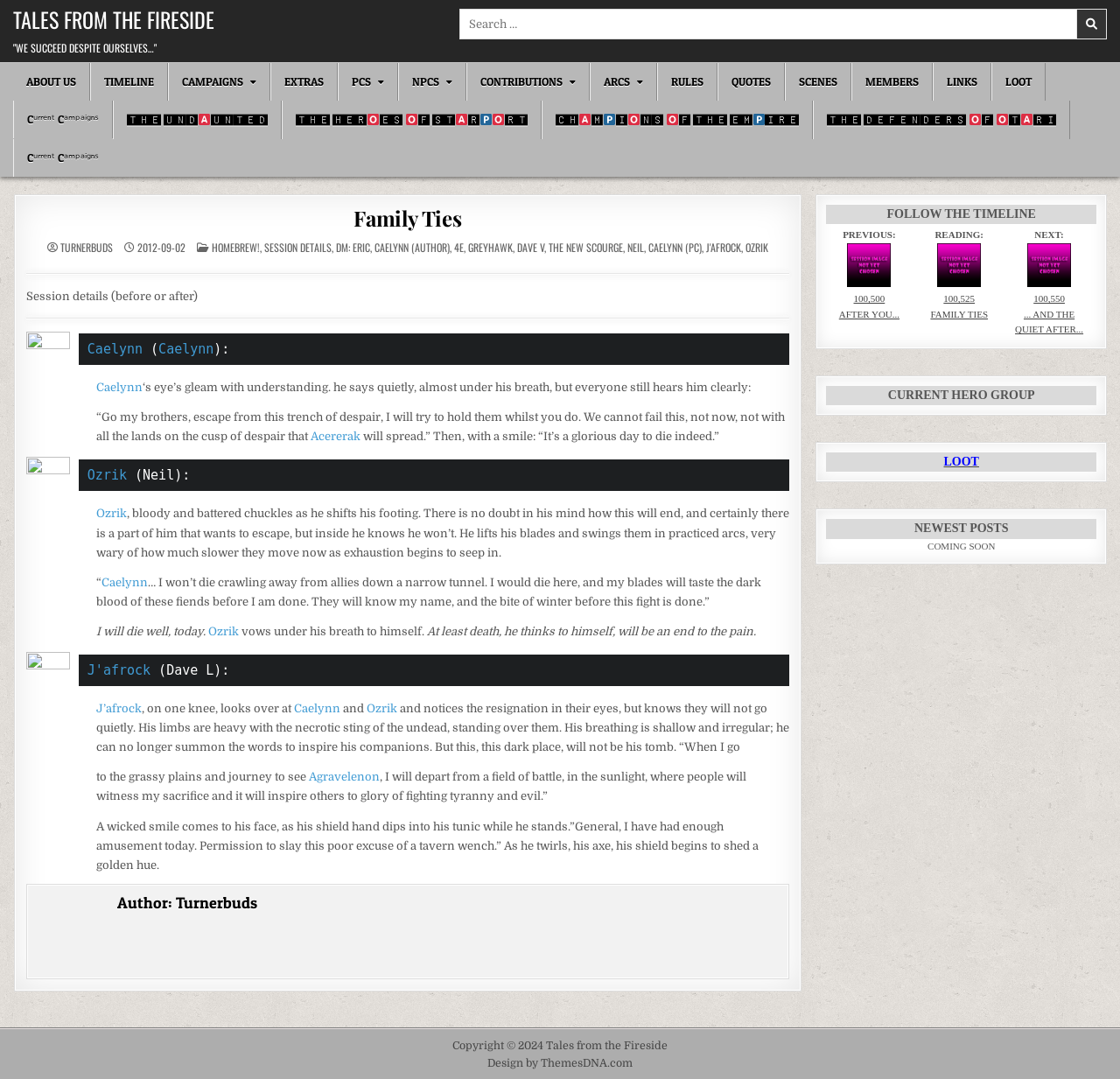What is Caelynn's action in the session?
Relying on the image, give a concise answer in one word or a brief phrase.

Caelynn's eye gleams with understanding